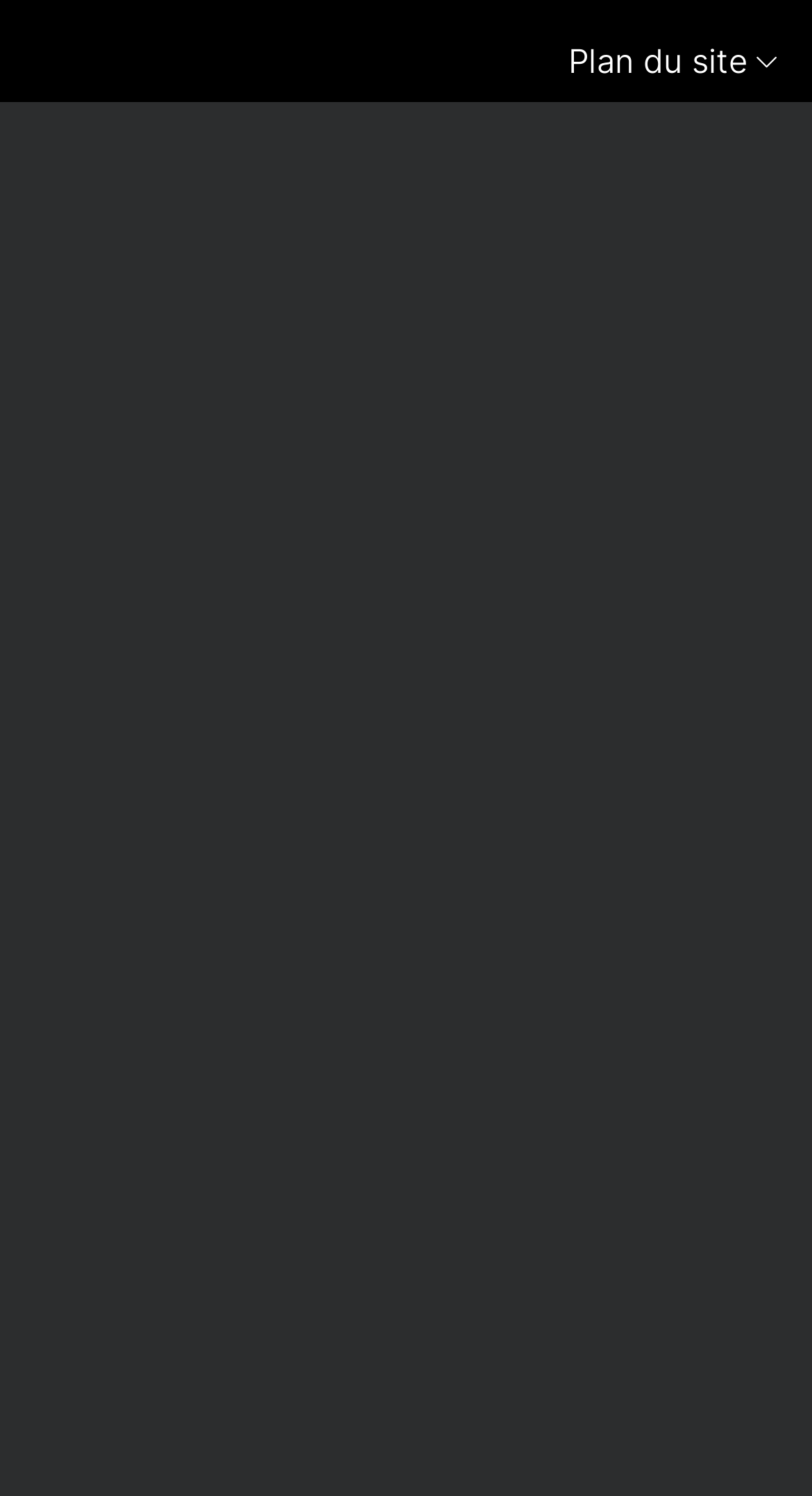From the element description avis de confidentialité, predict the bounding box coordinates of the UI element. The coordinates must be specified in the format (top-left x, top-left y, bottom-right x, bottom-right y) and should be within the 0 to 1 range.

[0.381, 0.83, 0.826, 0.878]